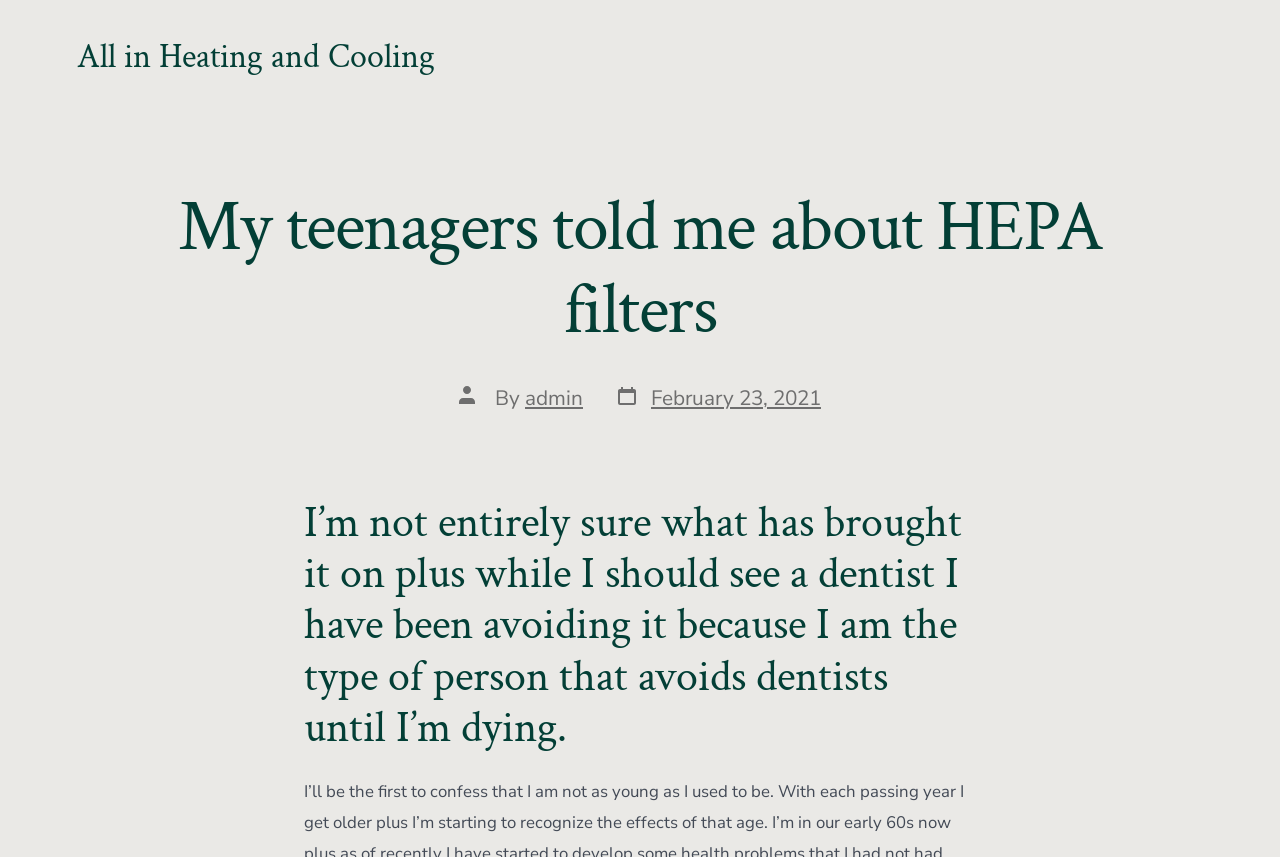Predict the bounding box of the UI element based on this description: "admin".

[0.41, 0.448, 0.455, 0.48]